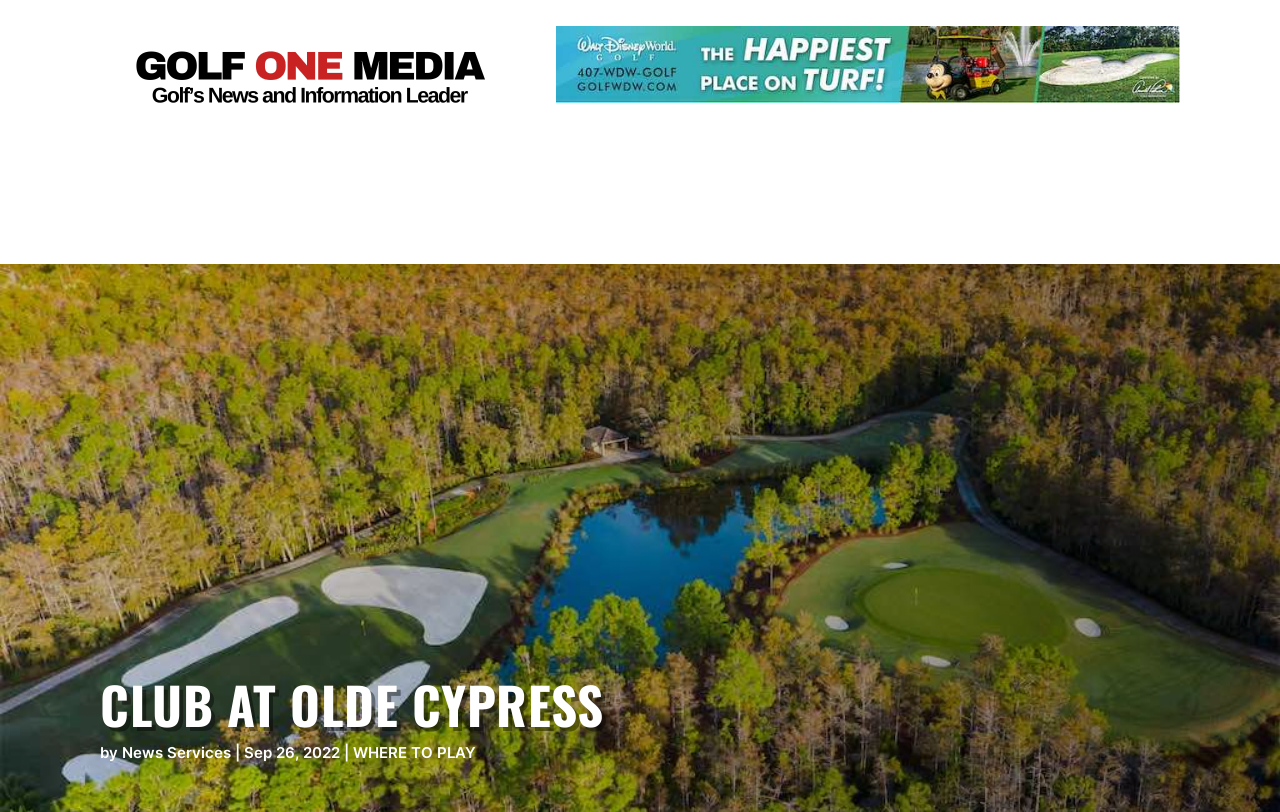Find and indicate the bounding box coordinates of the region you should select to follow the given instruction: "Click on GOLF ONE MEDIA".

[0.102, 0.032, 0.388, 0.155]